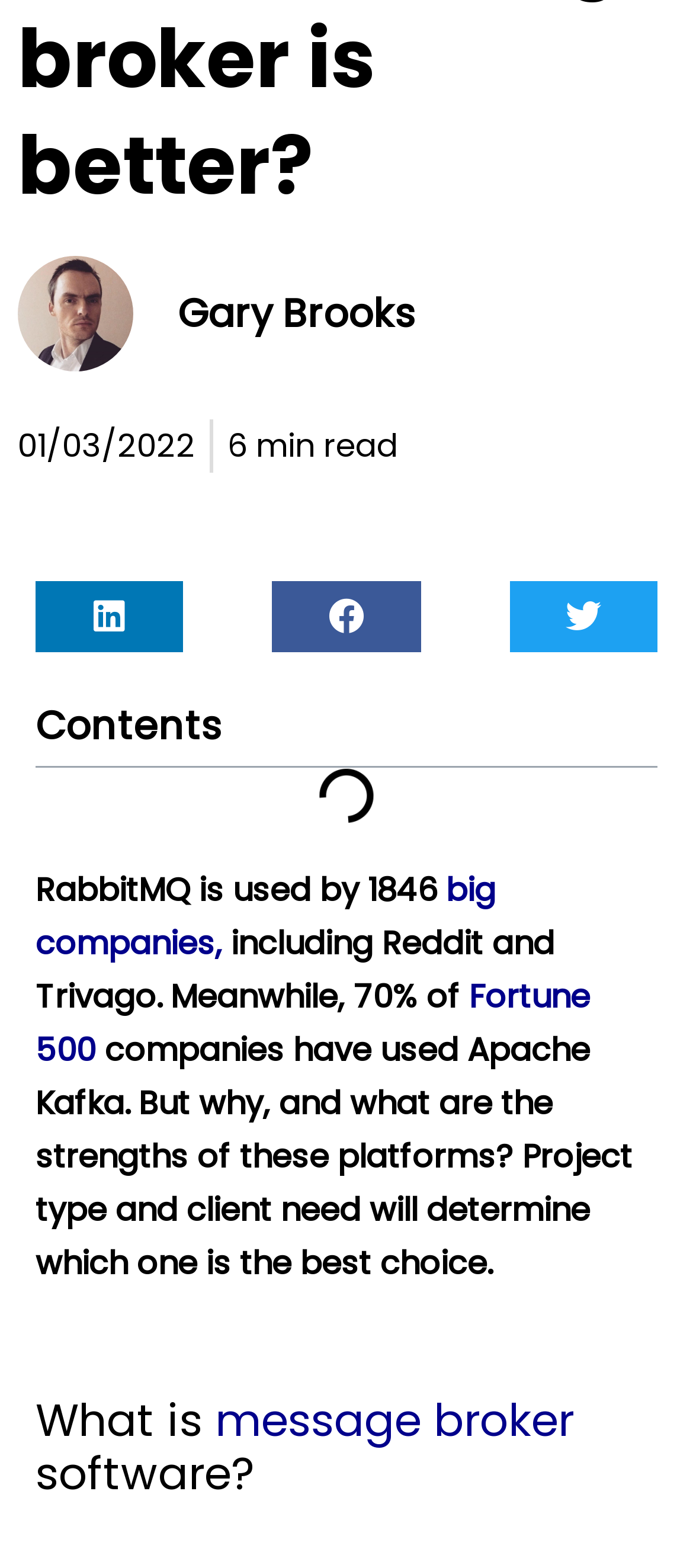What is the topic of the article?
Refer to the image and answer the question using a single word or phrase.

Message broker software